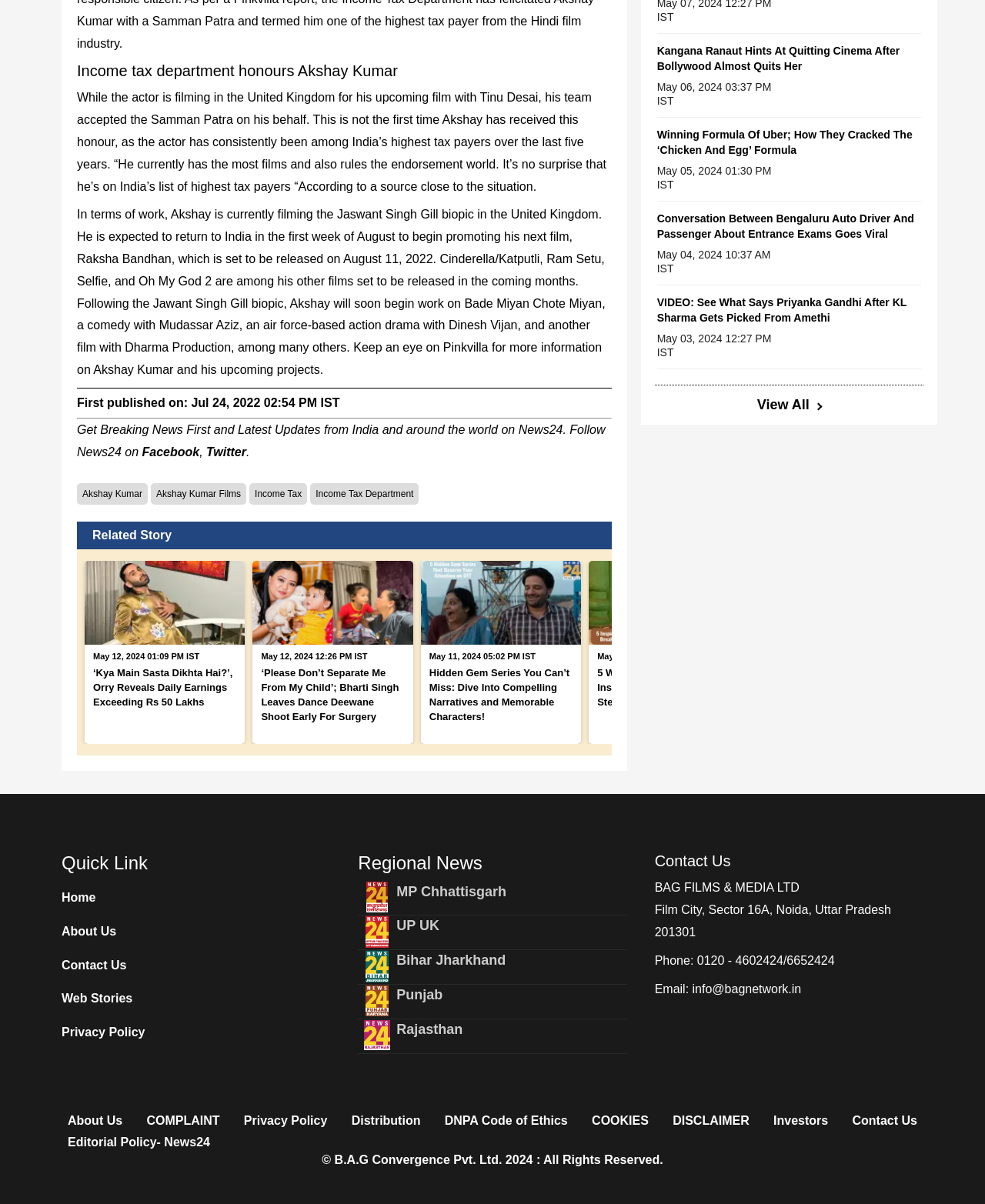Identify the bounding box coordinates of the clickable region to carry out the given instruction: "Explore the news about Income Tax Department".

[0.315, 0.402, 0.425, 0.419]